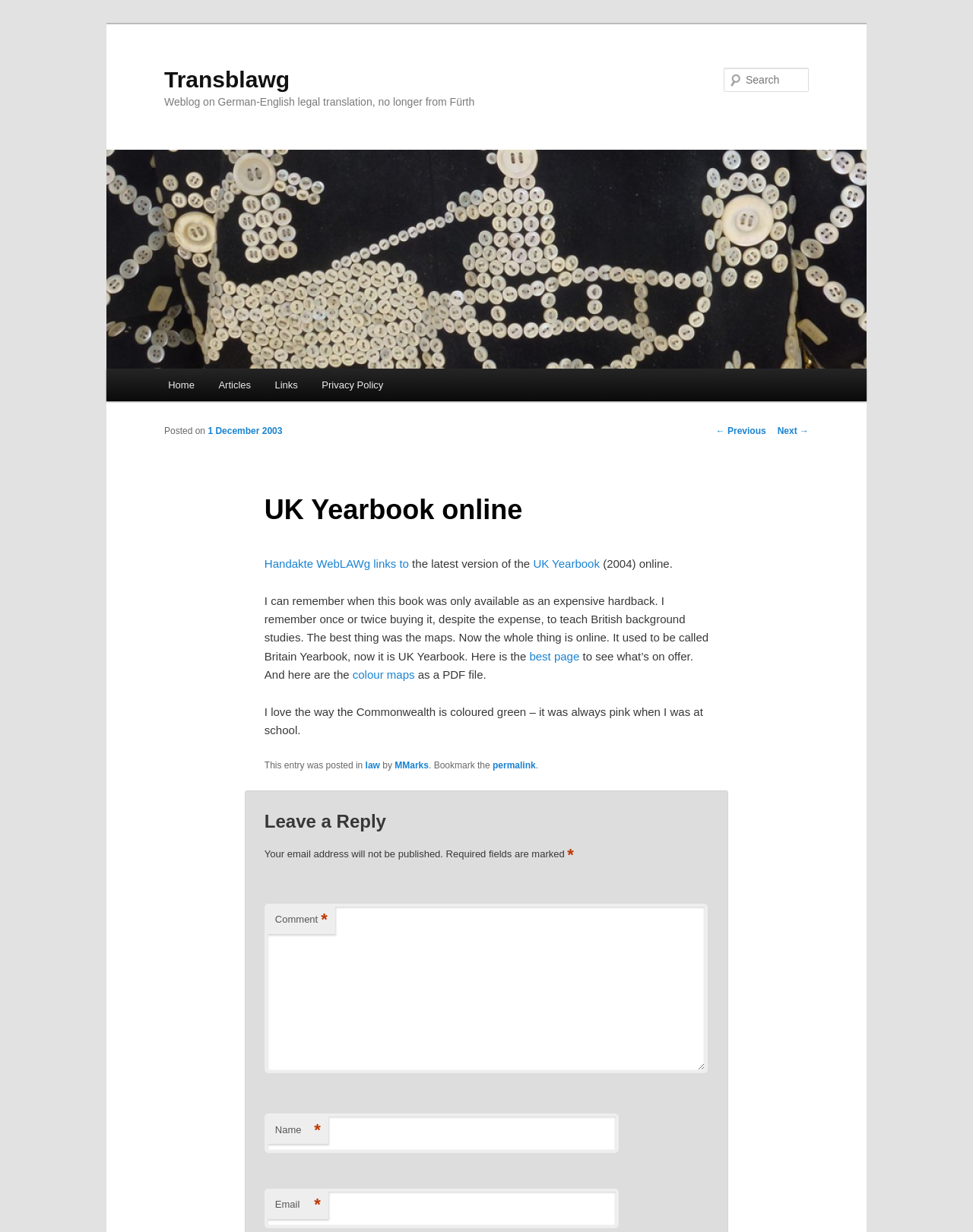Refer to the screenshot and give an in-depth answer to this question: What is the format of the colour maps?

The format of the colour maps can be inferred from the text 'colour maps as a PDF file' which is located within the article section of the webpage.